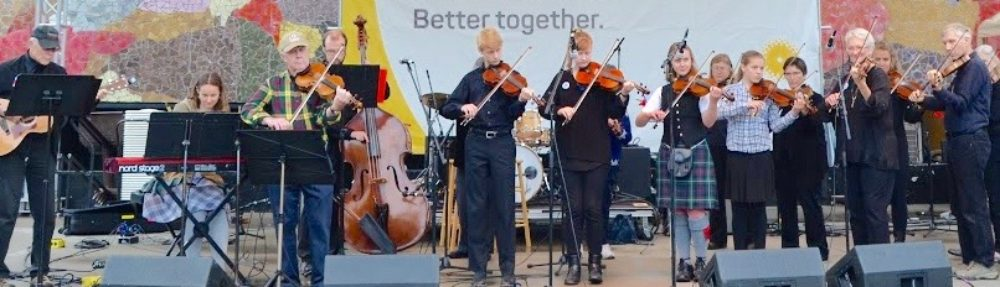What type of event is the performance part of?
Answer the question in a detailed and comprehensive manner.

The caption suggests that the gathering appears to be part of the Northwest Scottish Fiddlers' workshop, where musicians come together to celebrate their cultural heritage through music.